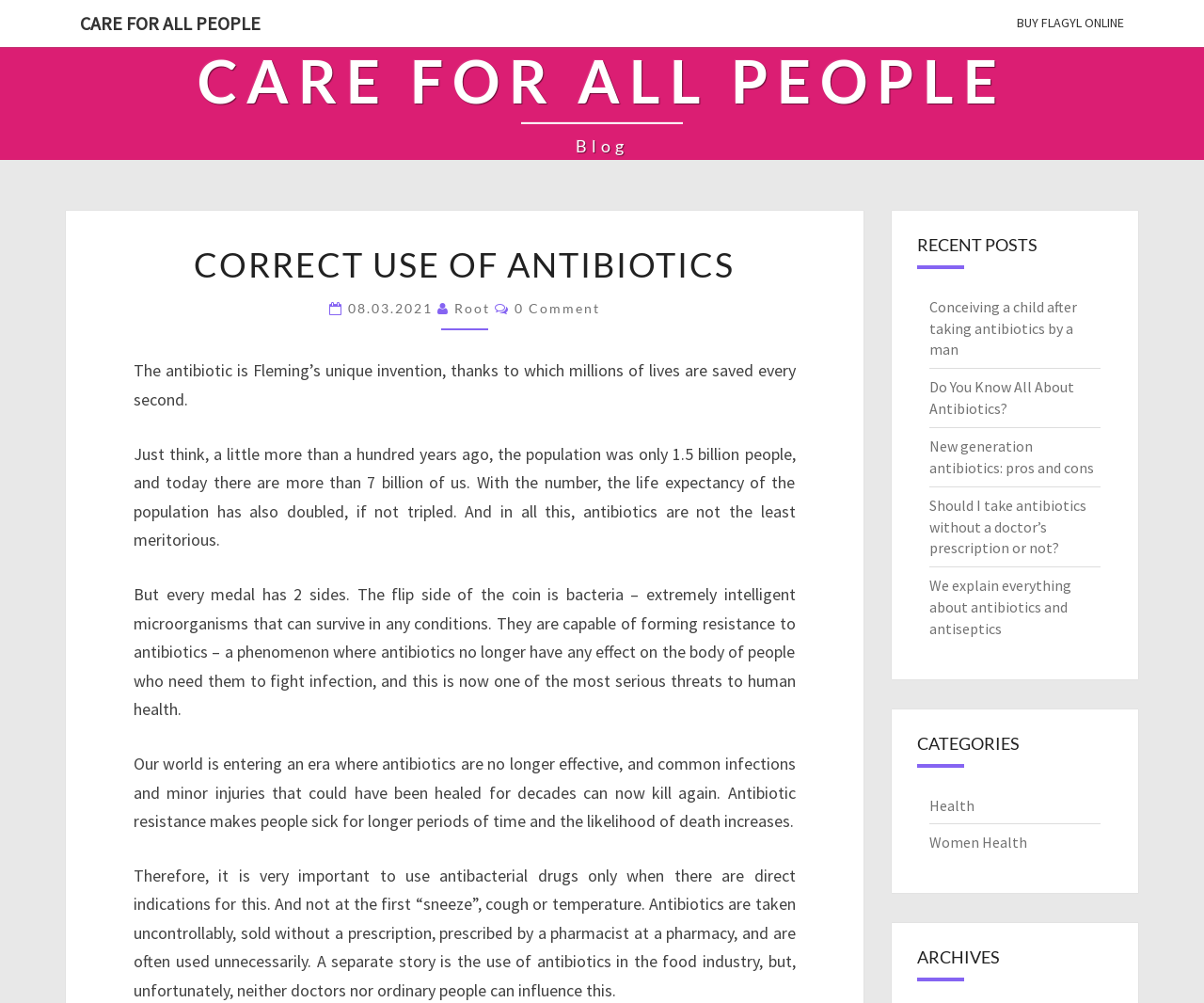Predict the bounding box for the UI component with the following description: "0 Comment".

[0.427, 0.299, 0.498, 0.315]